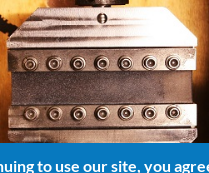What is the purpose of the evenly spaced bolts?
Based on the screenshot, give a detailed explanation to answer the question.

The caption highlights the intricate detail of the machine, including the evenly spaced bolts along the grip's surface, which are essential for ensuring a firm hold on the silicone rubber specimens during testing.